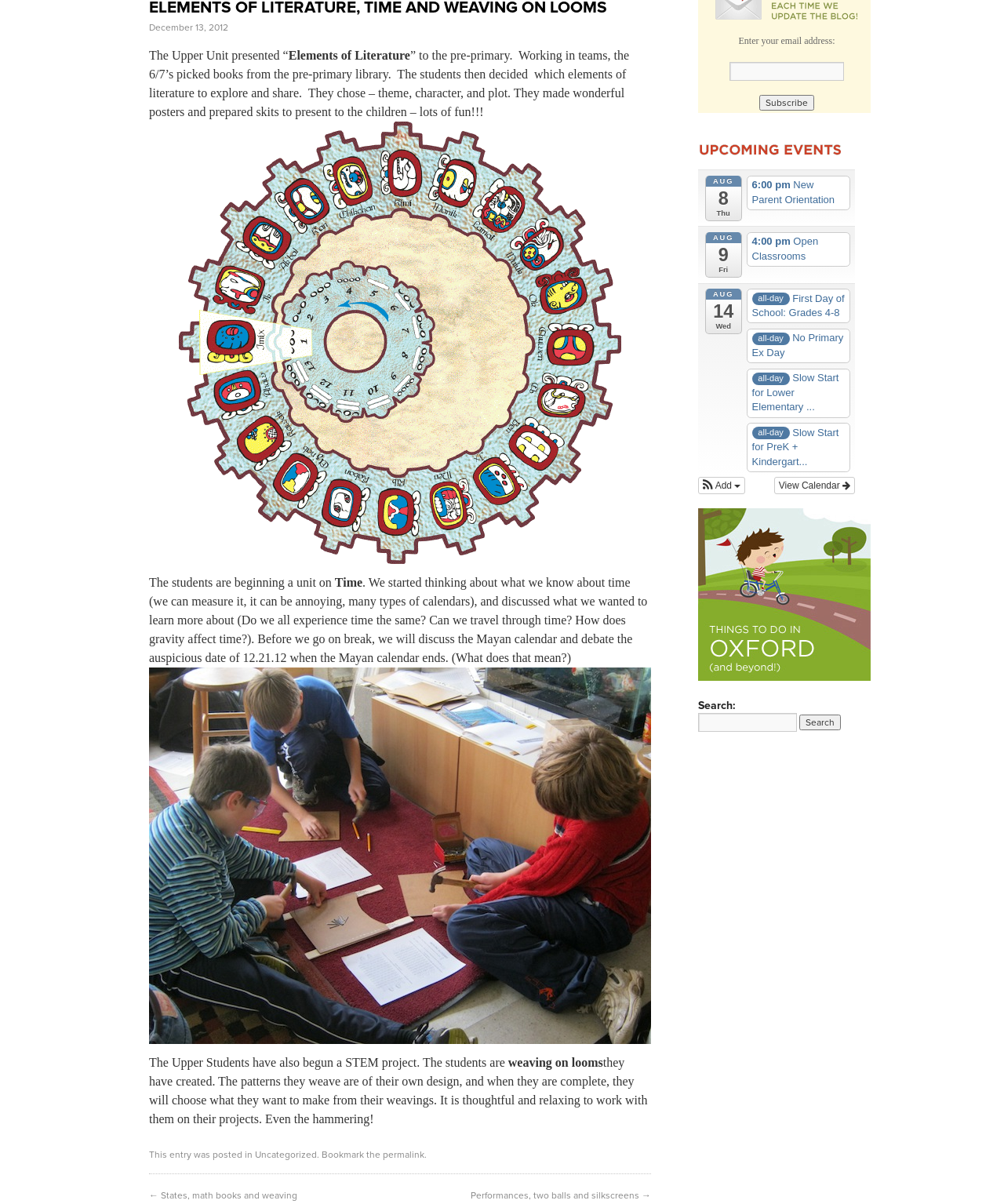Locate and provide the bounding box coordinates for the HTML element that matches this description: "permalink".

[0.381, 0.955, 0.423, 0.964]